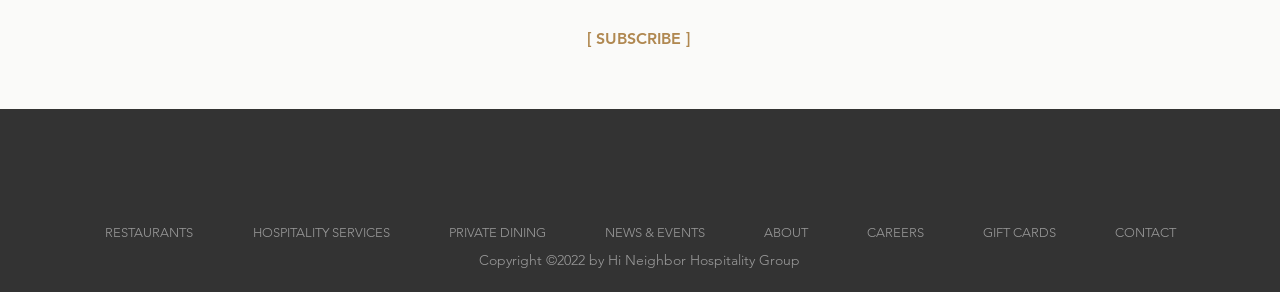Show the bounding box coordinates of the element that should be clicked to complete the task: "Learn about private dining".

[0.328, 0.696, 0.45, 0.902]